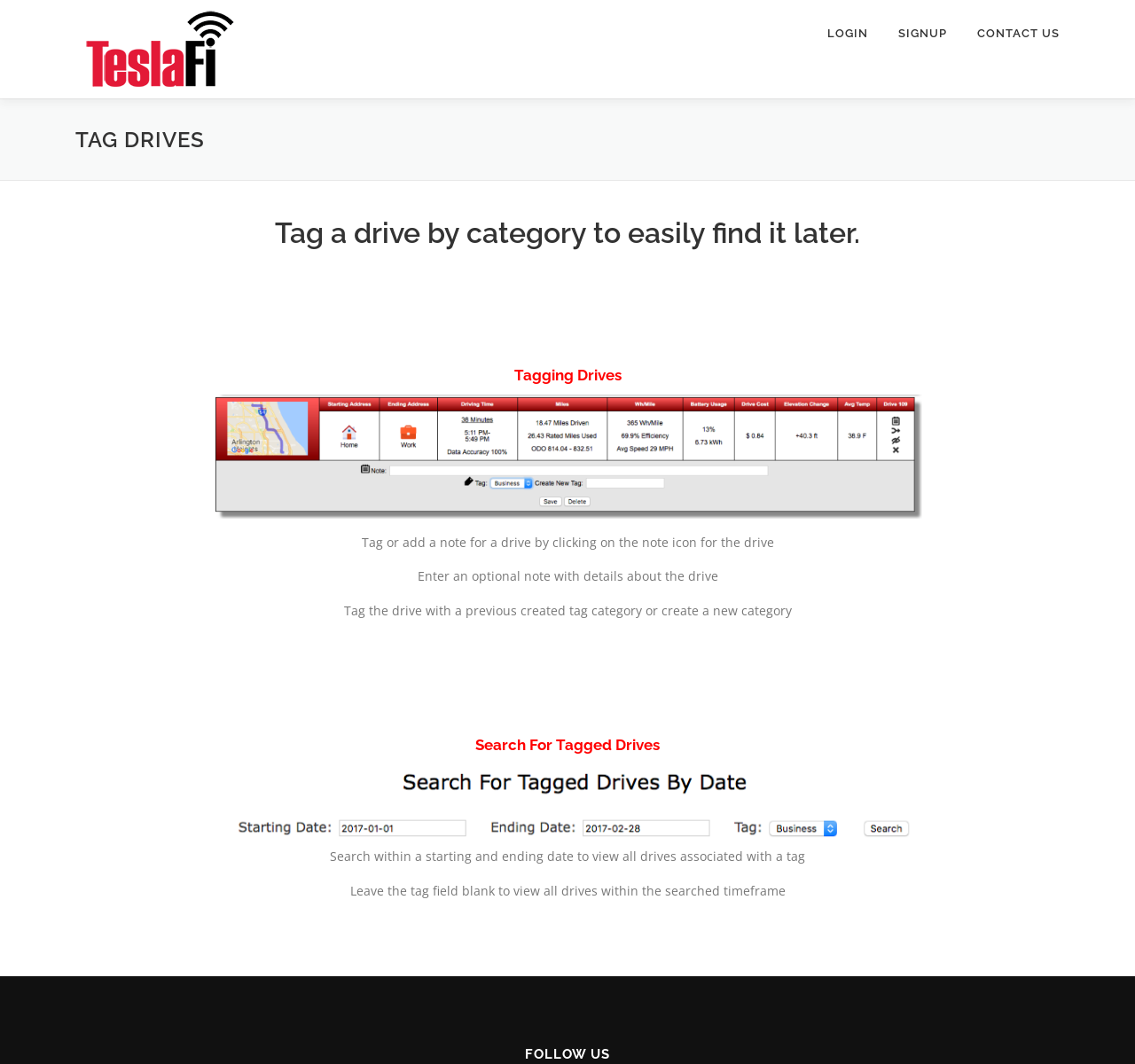Give a detailed account of the webpage's layout and content.

The webpage is about Tag Drives on TeslaFi.com. At the top left, there is a logo of TeslaFi.com, which is an image with a link to the website. Next to the logo, there is a link to the website's homepage. On the top right, there are three links: LOGIN, SIGNUP, and CONTACT US.

Below the top navigation bar, there is a large heading "TAG DRIVES" that spans the entire width of the page. Underneath, there is a main content area that takes up most of the page's real estate. Within this area, there are several sections.

The first section has a heading "Tag a drive by category to easily find it later." followed by a brief description. Below this, there is a section with a heading "Tagging Drives" that provides instructions on how to tag a drive, including adding notes and creating new tag categories.

The next section has a heading "Search For Tagged Drives" and explains how to search for drives within a specific date range using tags. There are also additional notes on how to view all drives within a searched timeframe.

At the very bottom of the page, there is a heading "FOLLOW US" that is centered and takes up about half of the page's width.